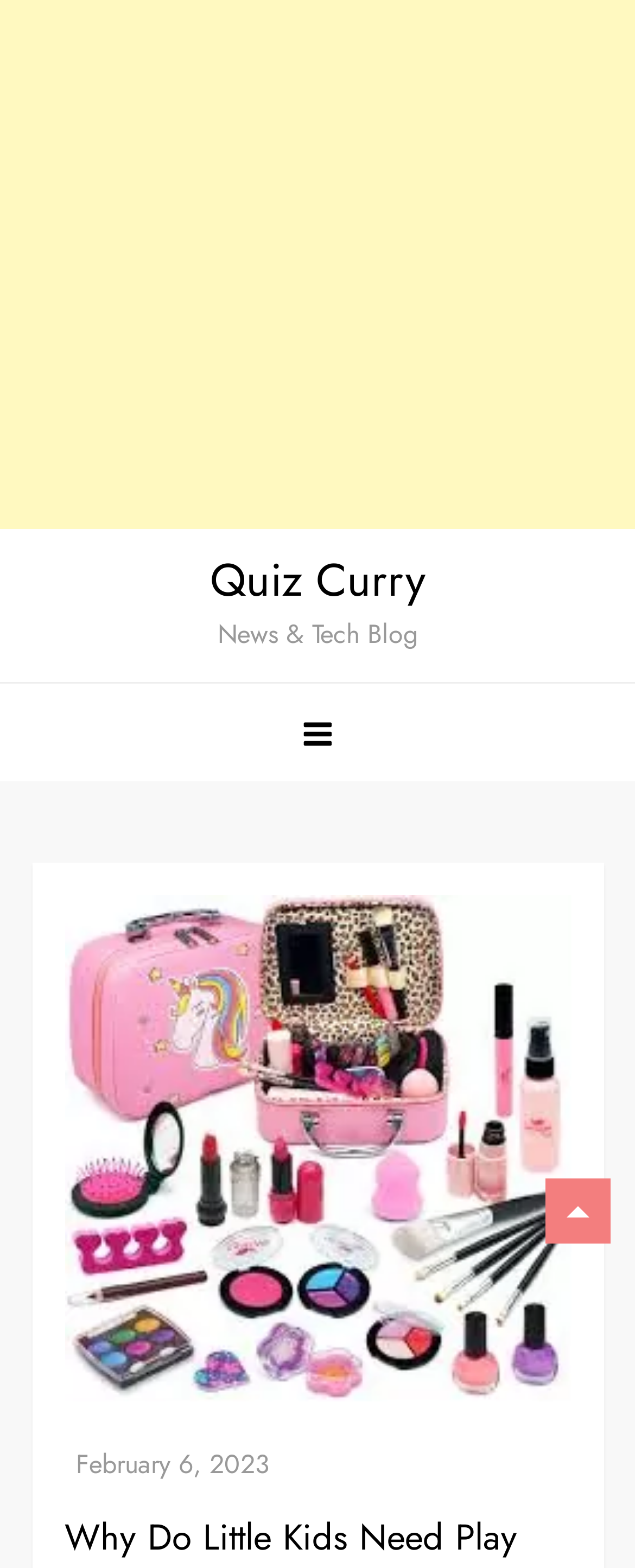Using the format (top-left x, top-left y, bottom-right x, bottom-right y), provide the bounding box coordinates for the described UI element. All values should be floating point numbers between 0 and 1: Quiz Curry

[0.331, 0.349, 0.669, 0.391]